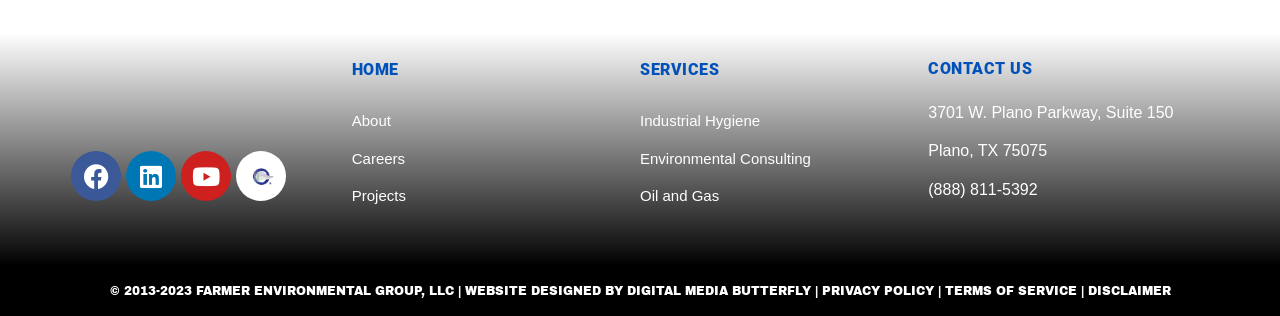Please find the bounding box coordinates of the clickable region needed to complete the following instruction: "Contact FARMER ENVIRONMENTAL GROUP". The bounding box coordinates must consist of four float numbers between 0 and 1, i.e., [left, top, right, bottom].

[0.725, 0.186, 0.806, 0.246]